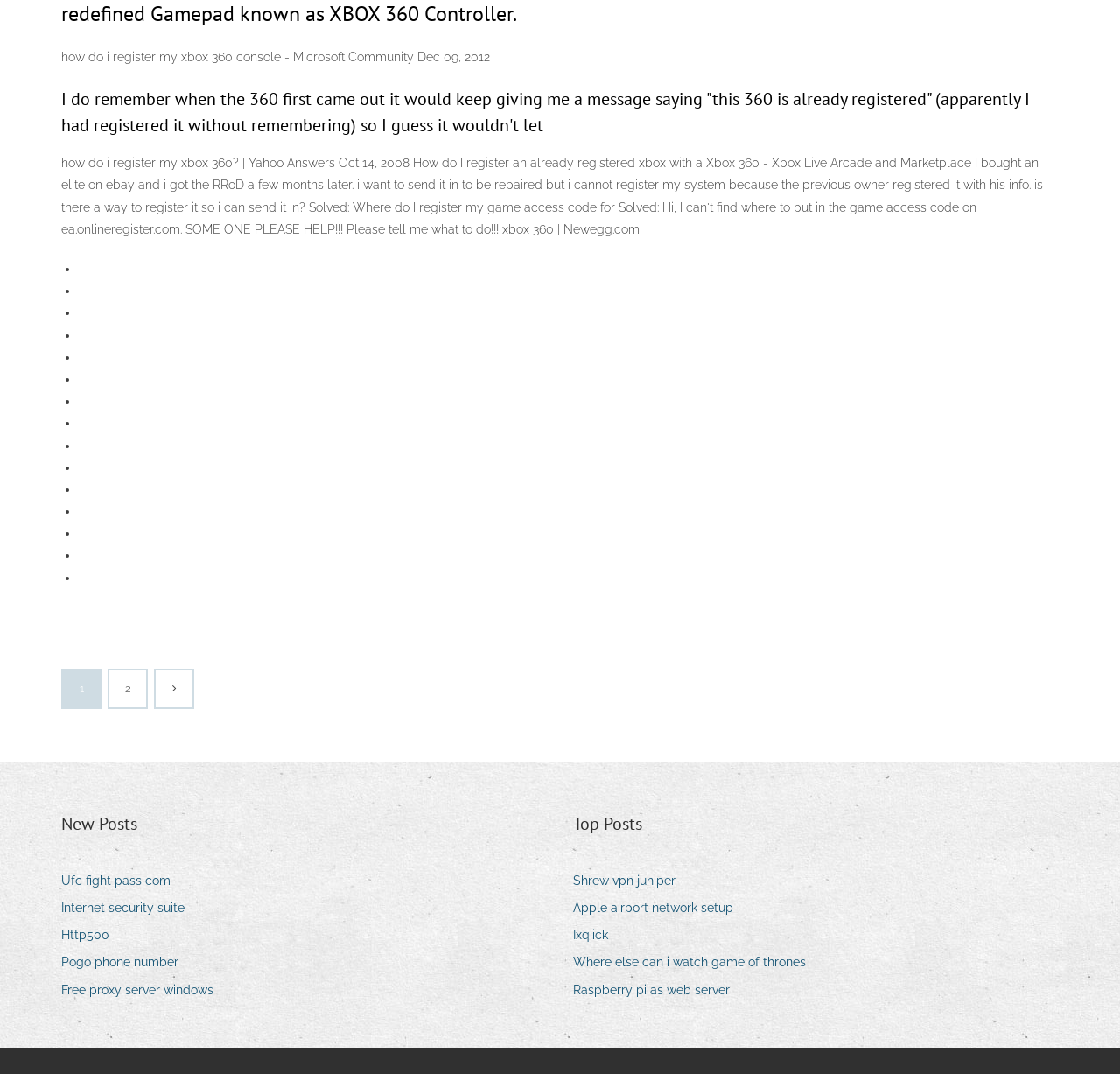Identify the bounding box coordinates for the UI element described as follows: Http500. Use the format (top-left x, top-left y, bottom-right x, bottom-right y) and ensure all values are floating point numbers between 0 and 1.

[0.055, 0.86, 0.109, 0.882]